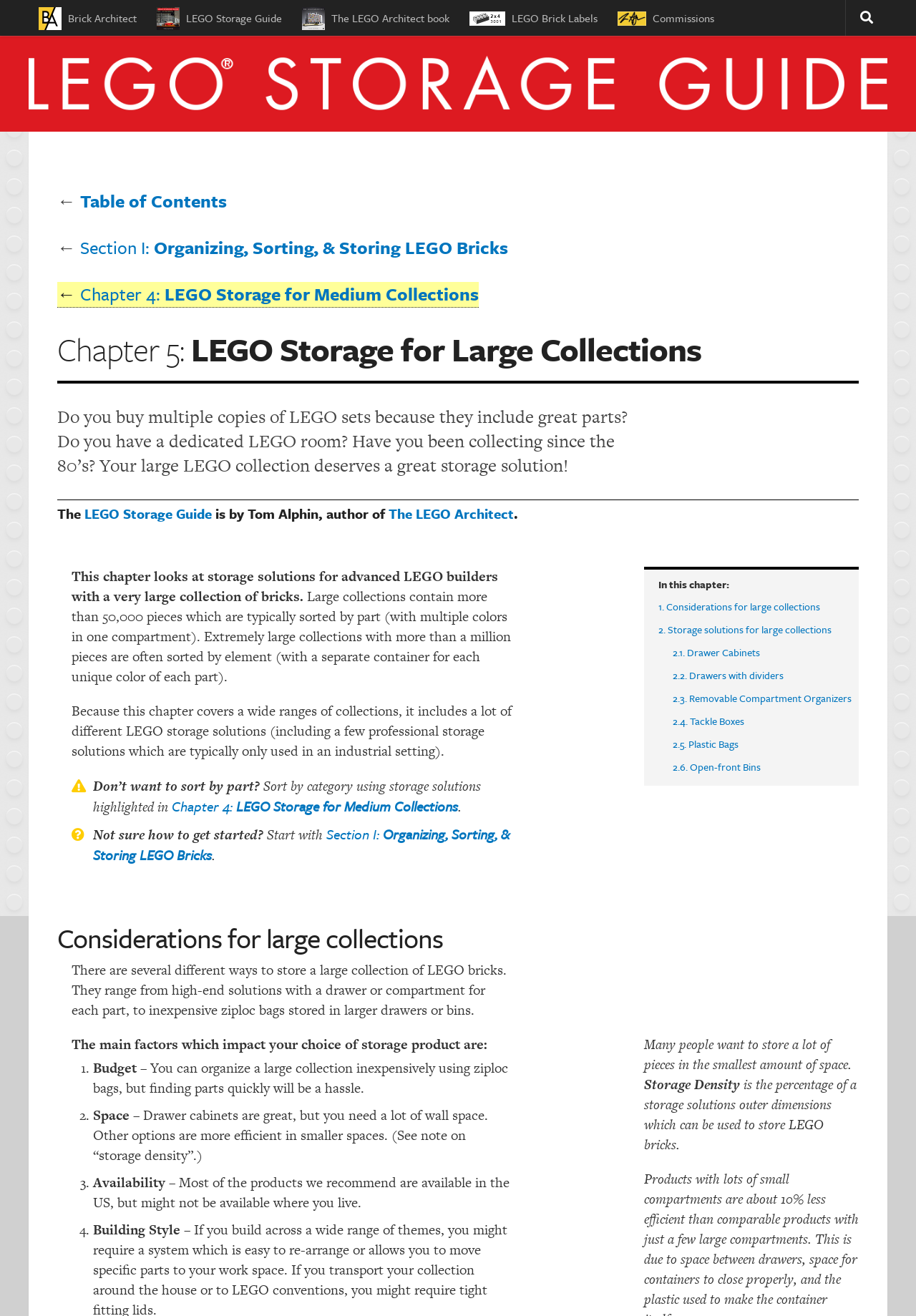Locate the bounding box coordinates of the element that should be clicked to execute the following instruction: "Click on the 'The LEGO Architect book' link".

[0.319, 0.0, 0.502, 0.027]